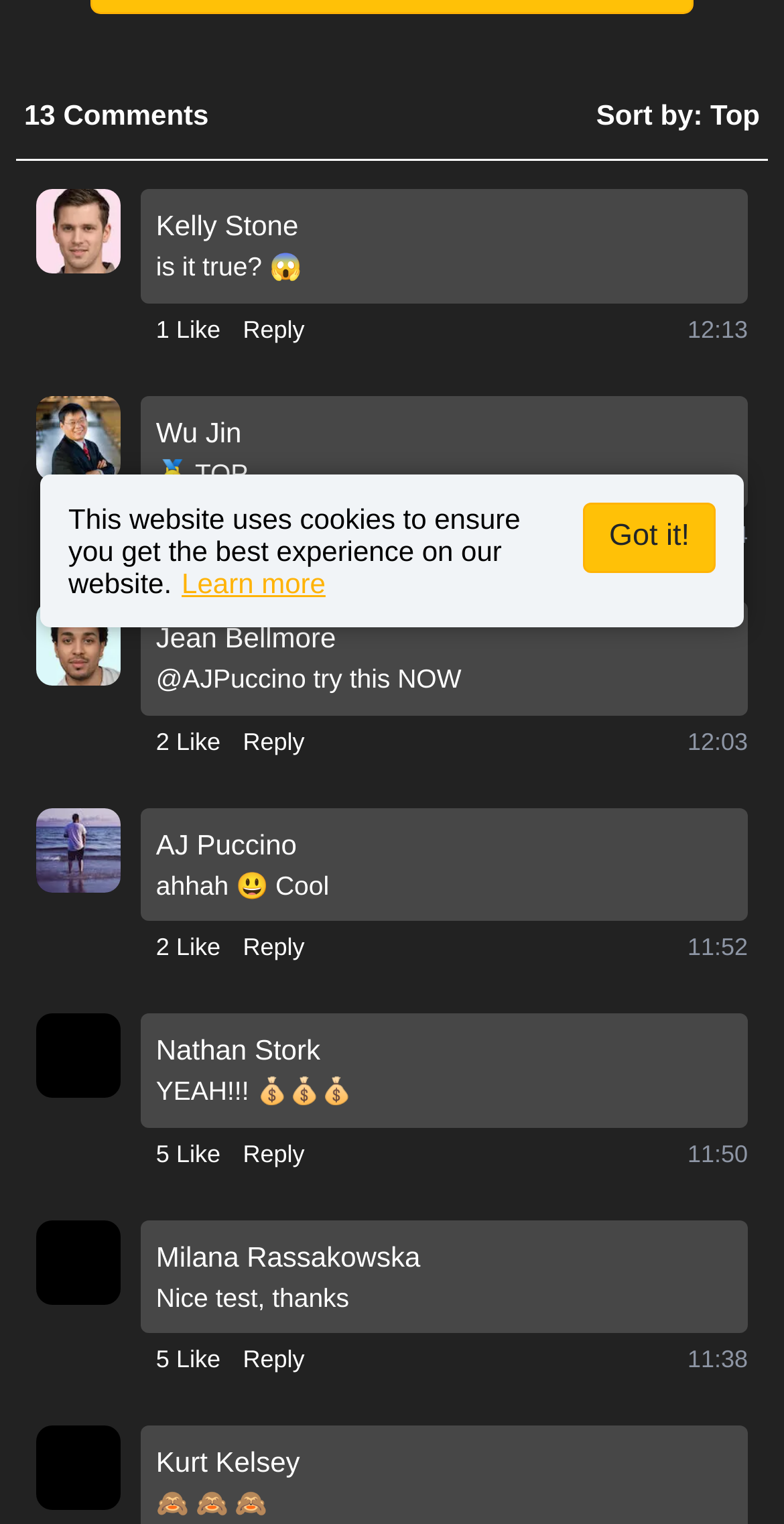Please predict the bounding box coordinates (top-left x, top-left y, bottom-right x, bottom-right y) for the UI element in the screenshot that fits the description: Like

[0.199, 0.339, 0.255, 0.363]